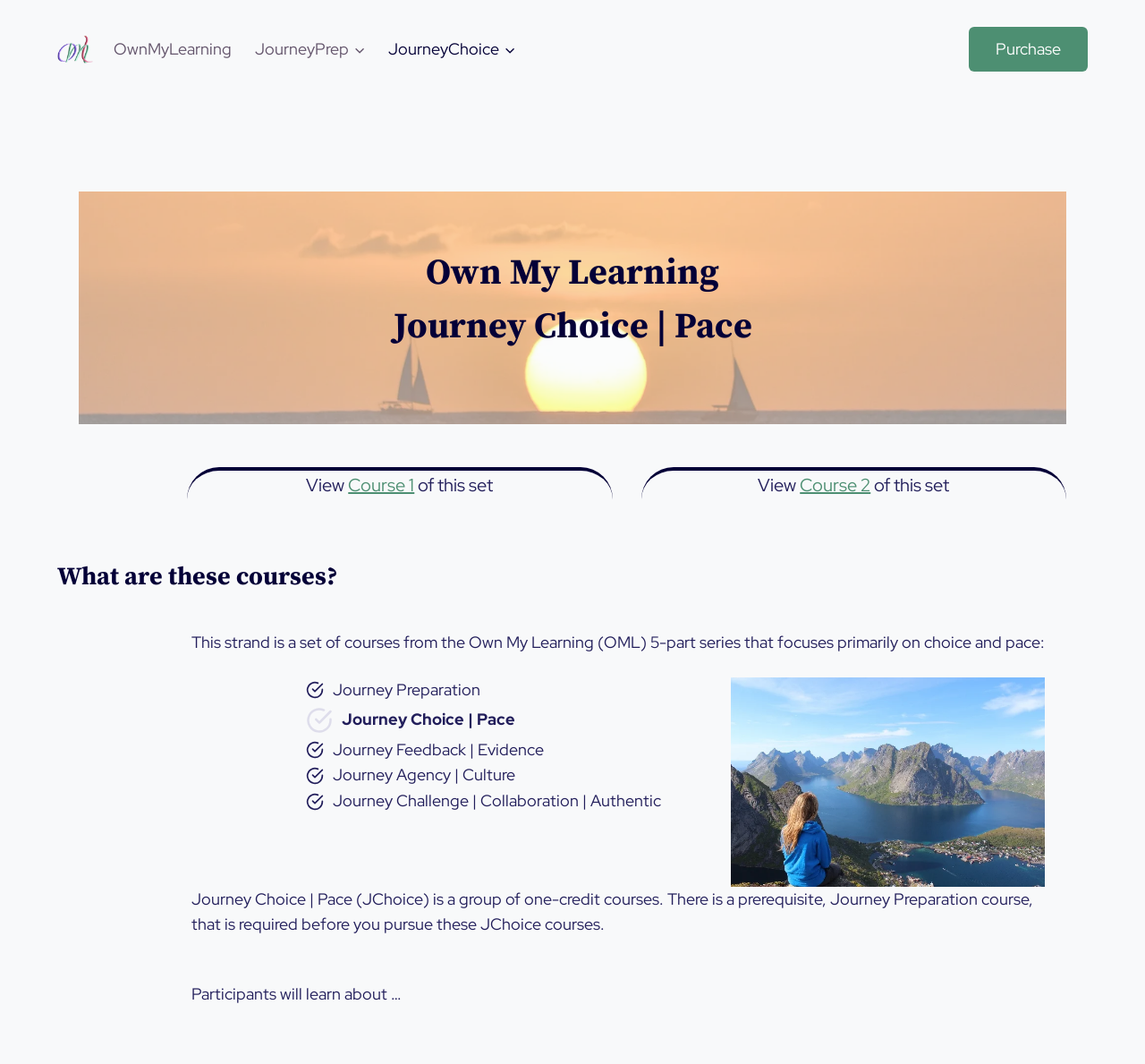Determine the bounding box coordinates of the clickable element to complete this instruction: "View Course 1". Provide the coordinates in the format of four float numbers between 0 and 1, [left, top, right, bottom].

[0.304, 0.445, 0.362, 0.467]